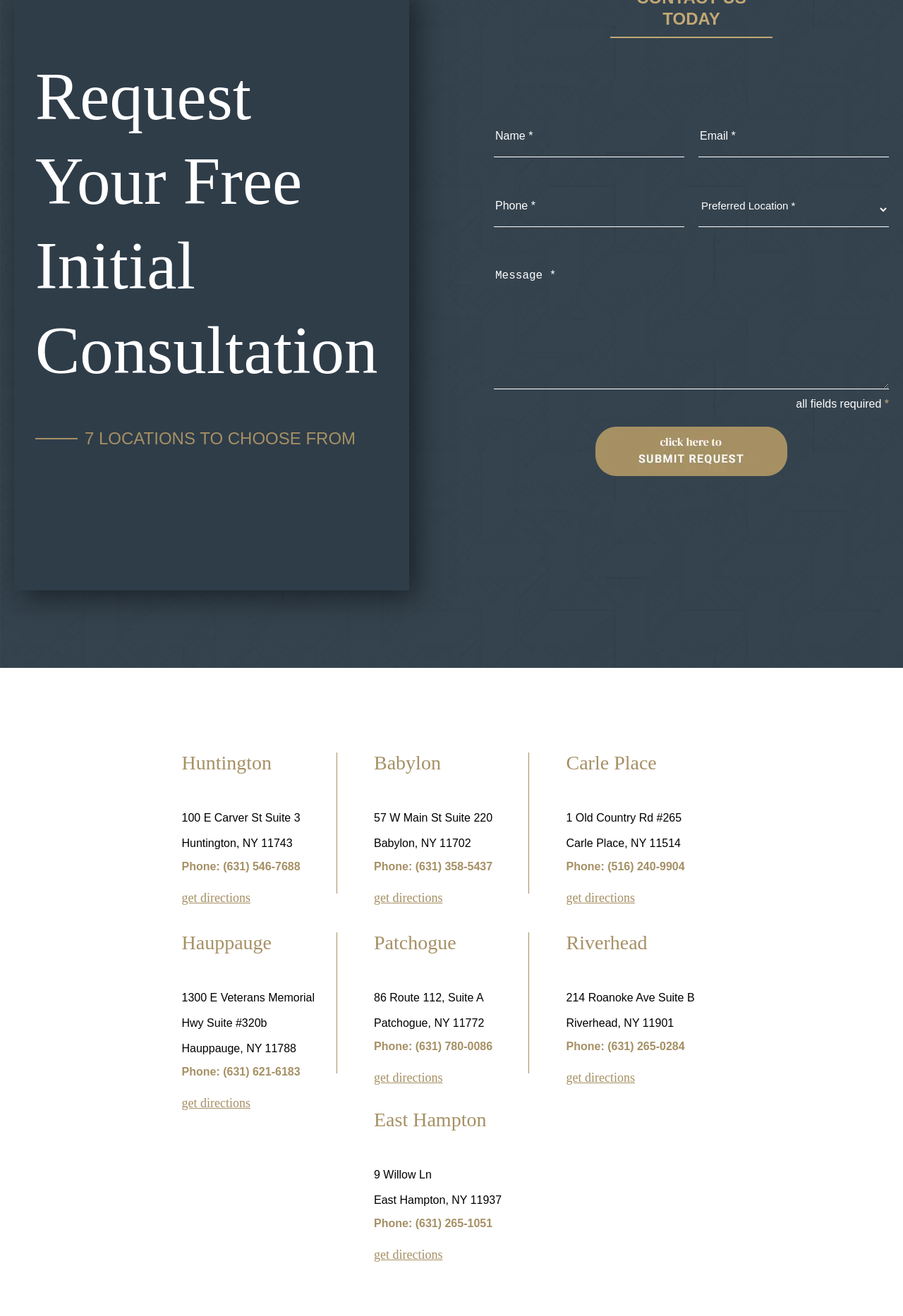Determine the bounding box coordinates of the area to click in order to meet this instruction: "Choose a location".

[0.773, 0.146, 0.984, 0.173]